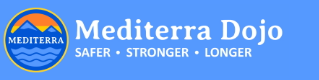What is the theme suggested by the wave-like design in blue?
Craft a detailed and extensive response to the question.

The theme suggested by the wave-like design in blue is the sea because the caption states that the design suggests themes of nature and the sea, and the wave-like design is a common representation of the sea.